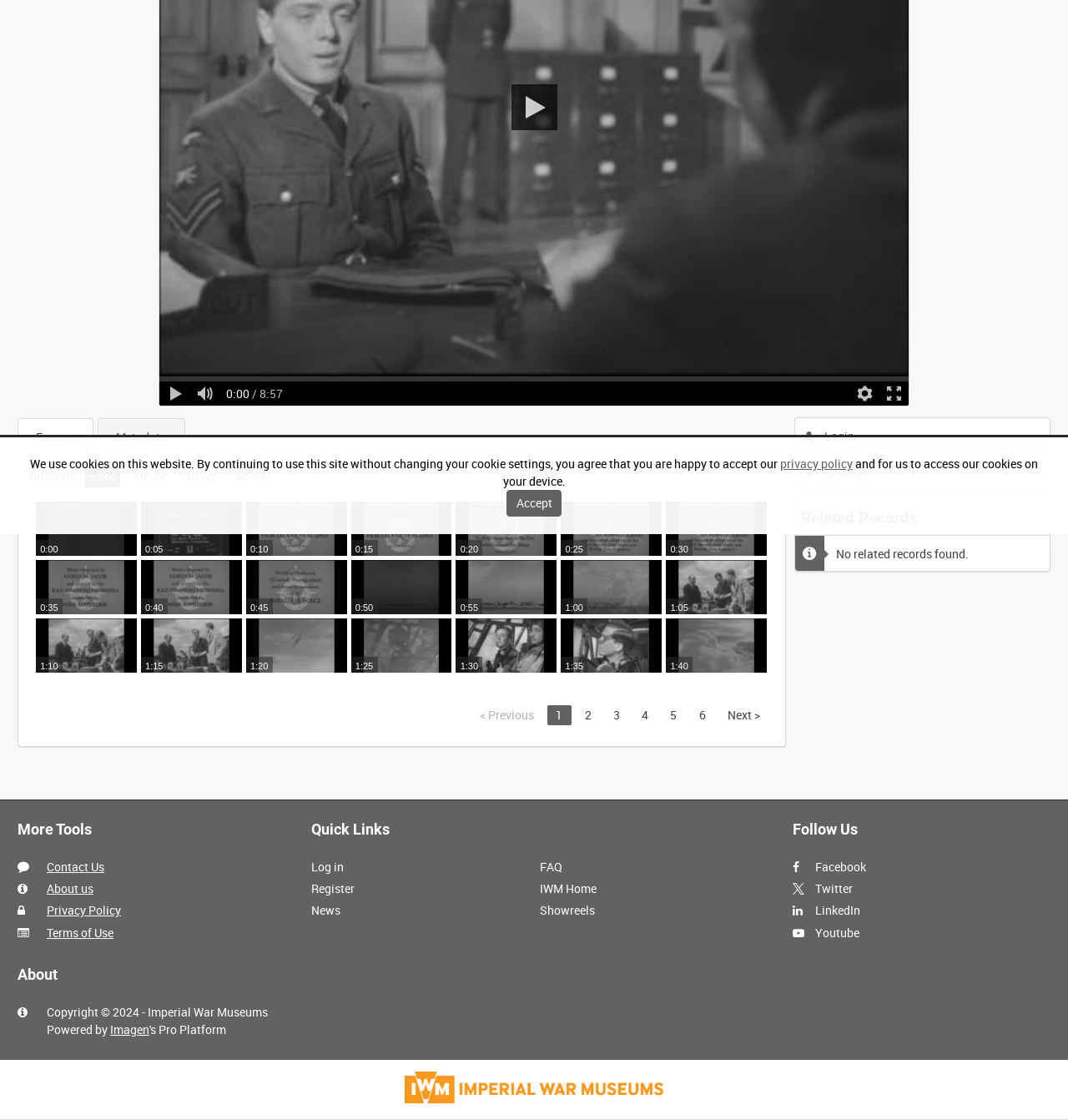Based on the element description: "Log in", identify the bounding box coordinates for this UI element. The coordinates must be four float numbers between 0 and 1, listed as [left, top, right, bottom].

[0.291, 0.767, 0.321, 0.781]